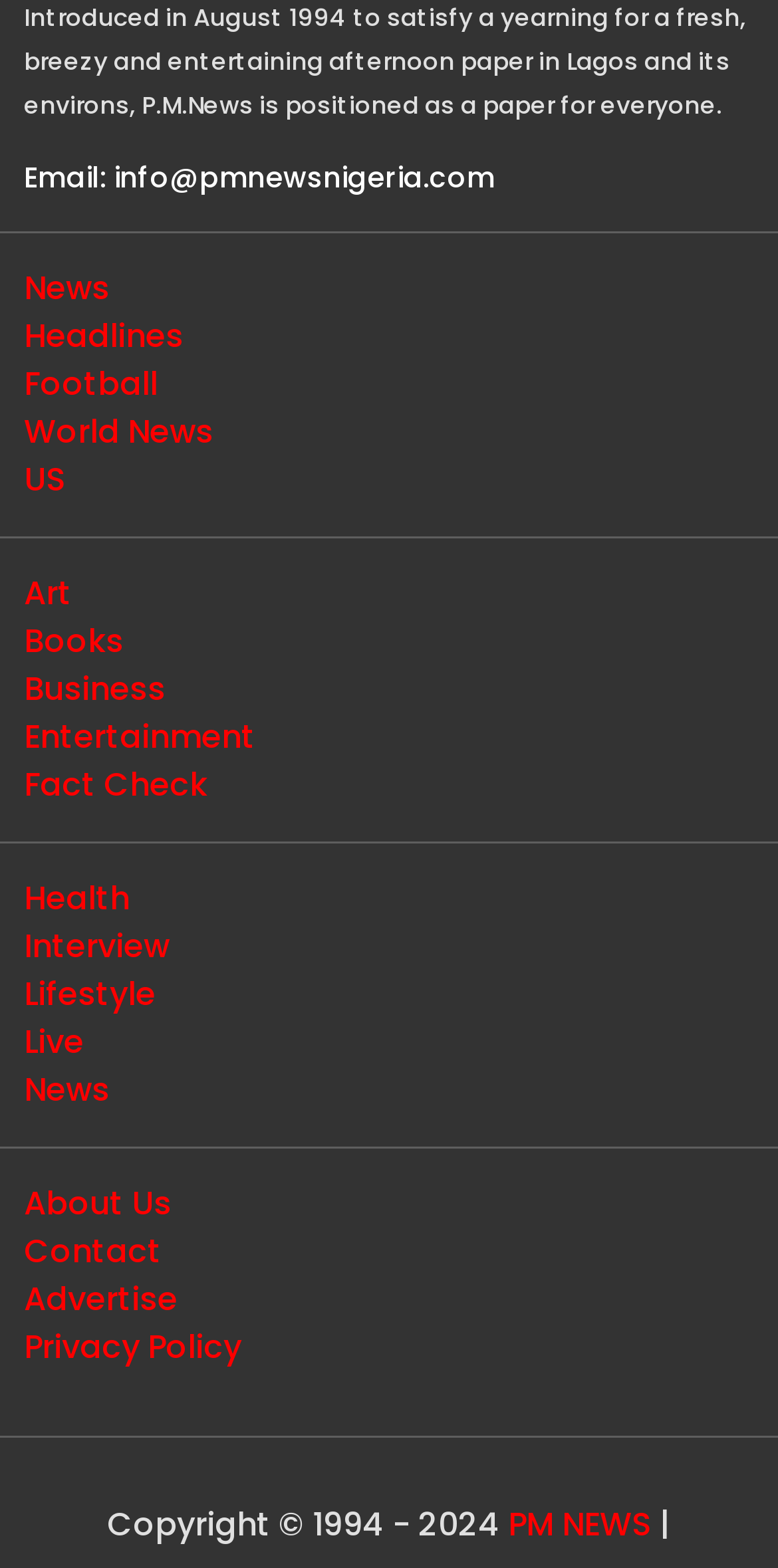Locate the bounding box coordinates of the area where you should click to accomplish the instruction: "Click on News".

[0.031, 0.169, 0.141, 0.198]